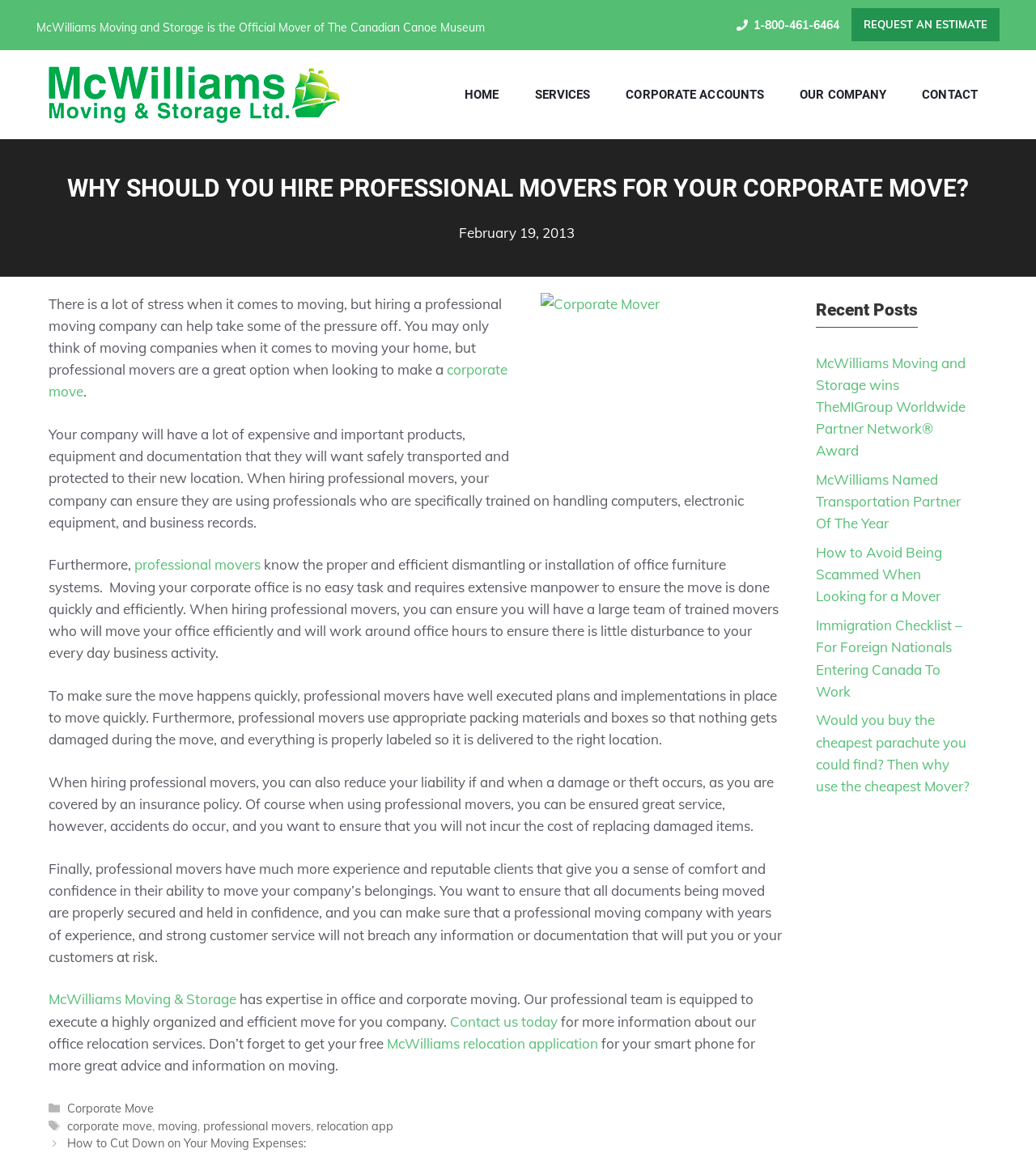Determine the bounding box coordinates for the area that should be clicked to carry out the following instruction: "Contact McWilliams Moving & Storage".

[0.047, 0.847, 0.228, 0.861]